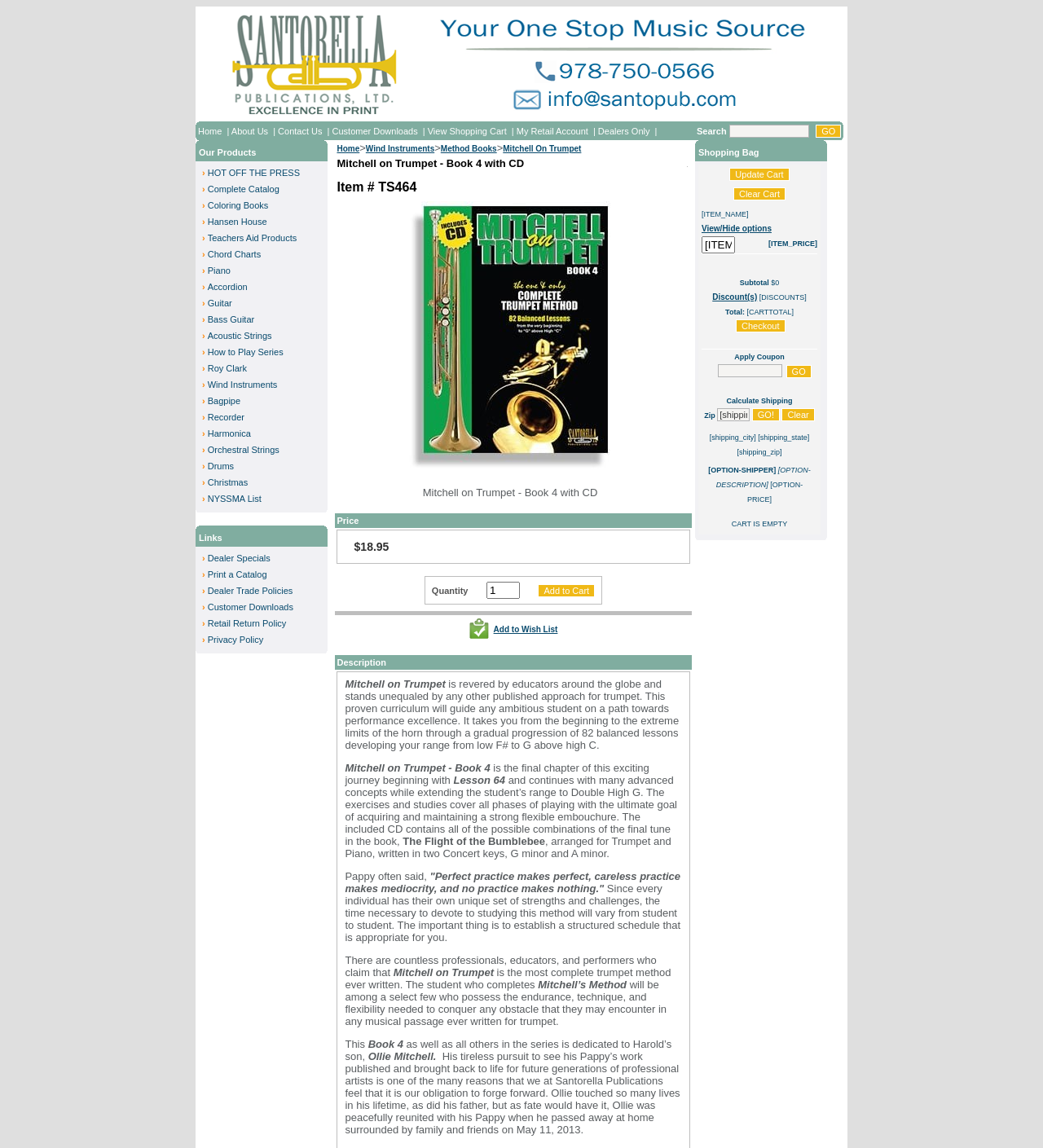Please locate the clickable area by providing the bounding box coordinates to follow this instruction: "Search".

[0.699, 0.109, 0.776, 0.12]